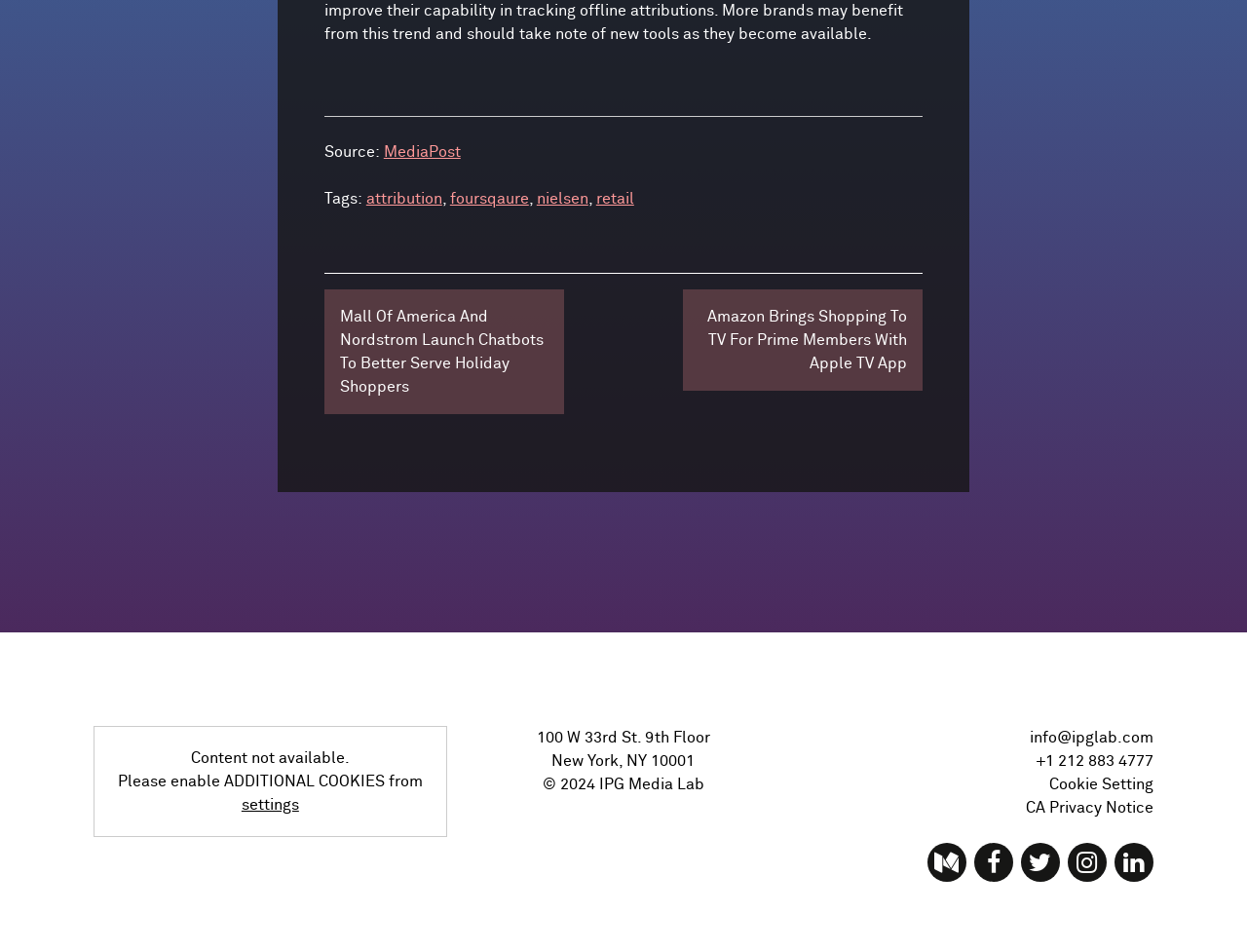Please identify the bounding box coordinates of the element's region that should be clicked to execute the following instruction: "Click on the 'Medium' social media link". The bounding box coordinates must be four float numbers between 0 and 1, i.e., [left, top, right, bottom].

[0.744, 0.885, 0.775, 0.926]